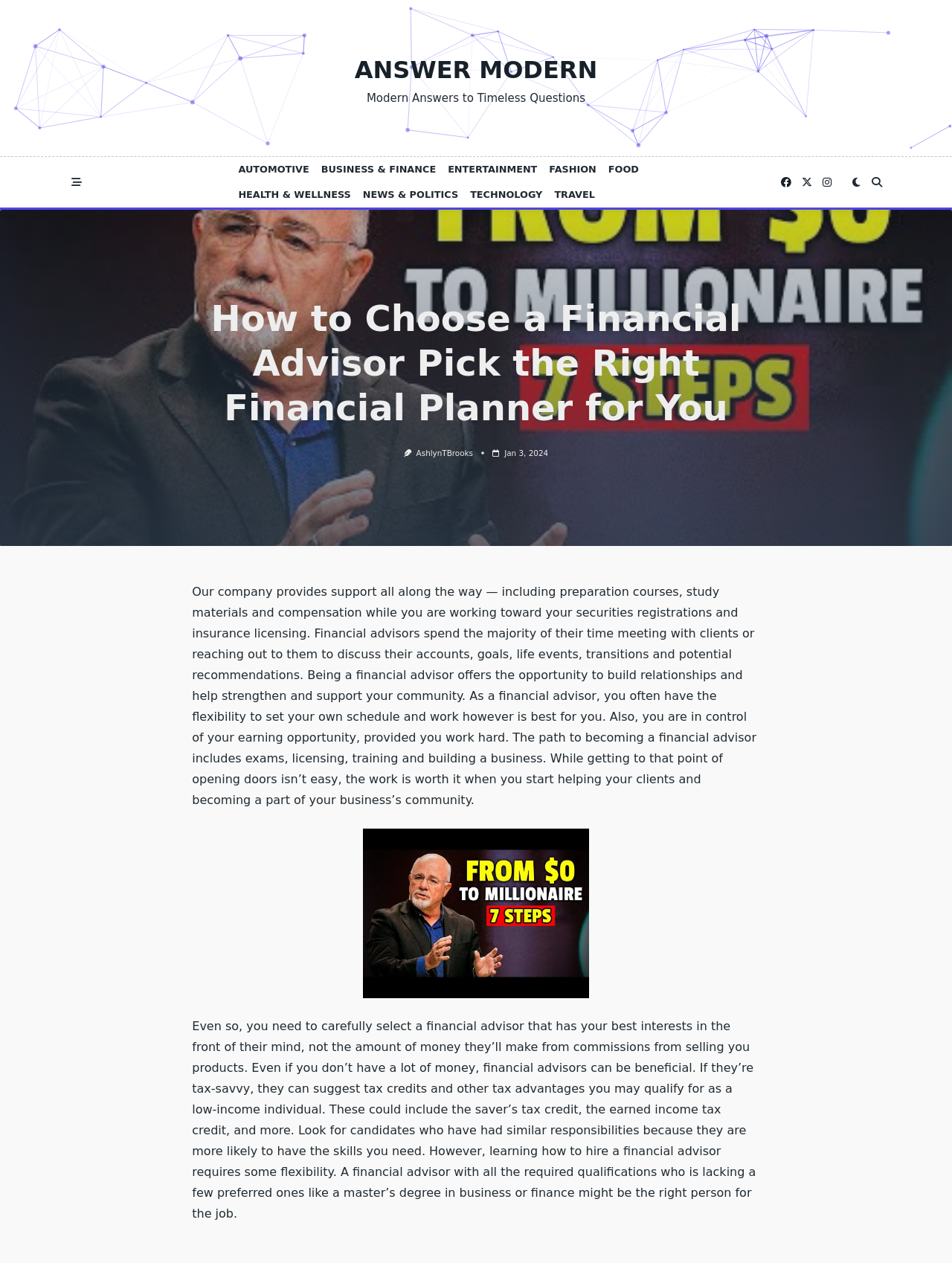Give a one-word or phrase response to the following question: What is one benefit of being a financial advisor?

Flexibility